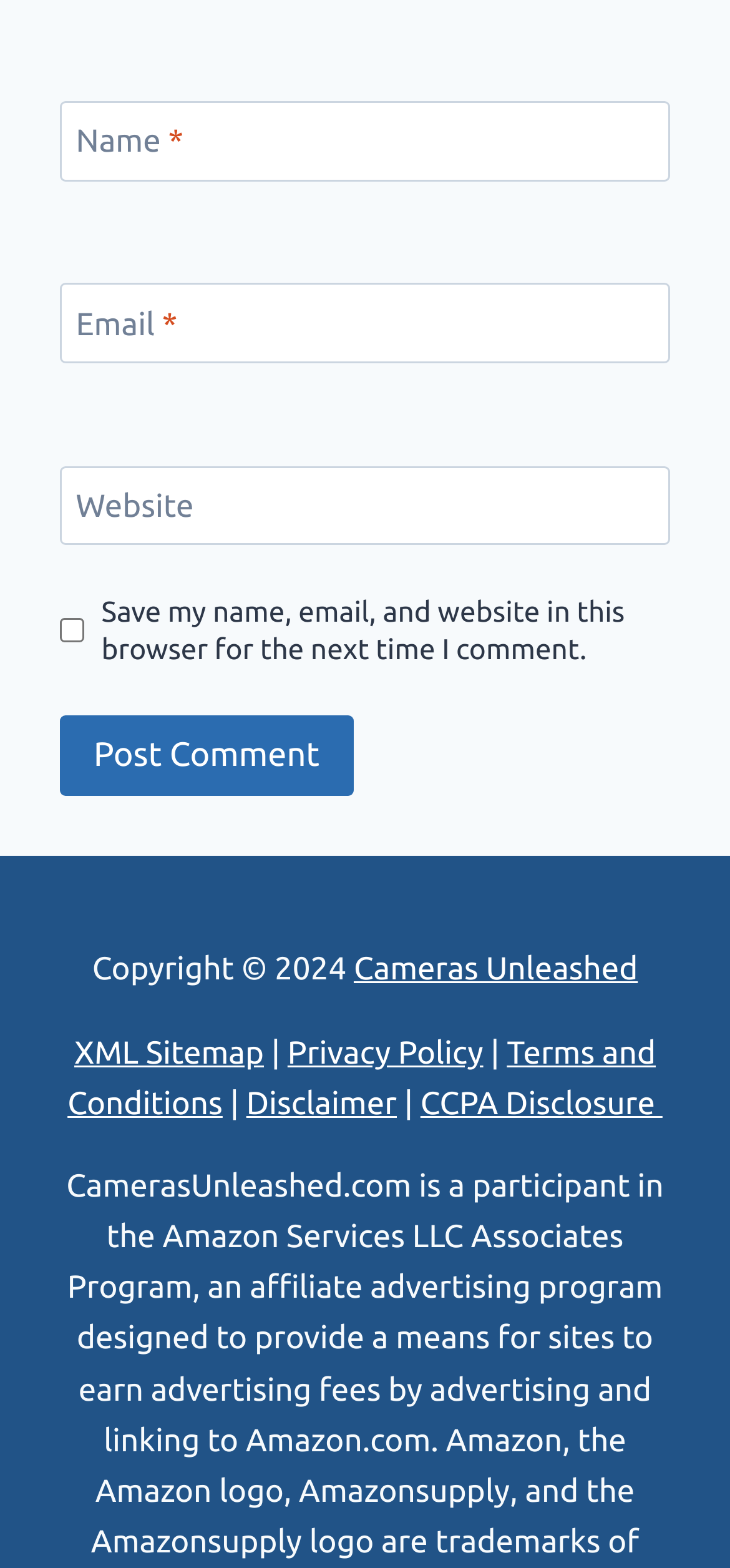Please identify the bounding box coordinates of the element's region that I should click in order to complete the following instruction: "Visit the Cameras Unleashed page". The bounding box coordinates consist of four float numbers between 0 and 1, i.e., [left, top, right, bottom].

[0.485, 0.607, 0.874, 0.63]